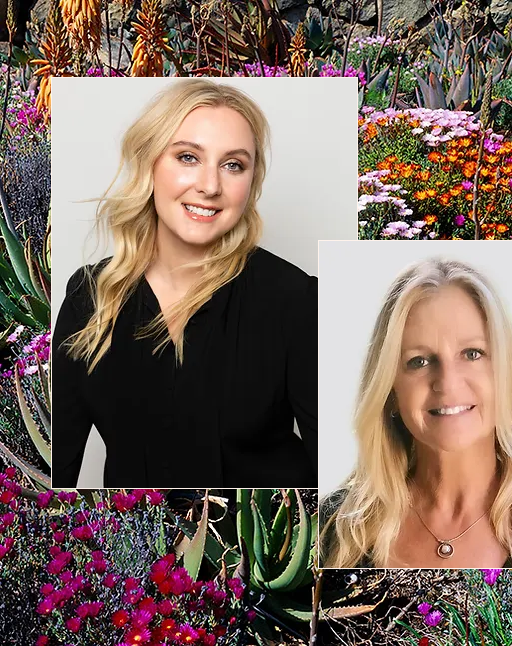What is the theme of the 'Women's Retreat | Healing Weekend Intensive' event?
Provide a short answer using one word or a brief phrase based on the image.

Healing and personal growth